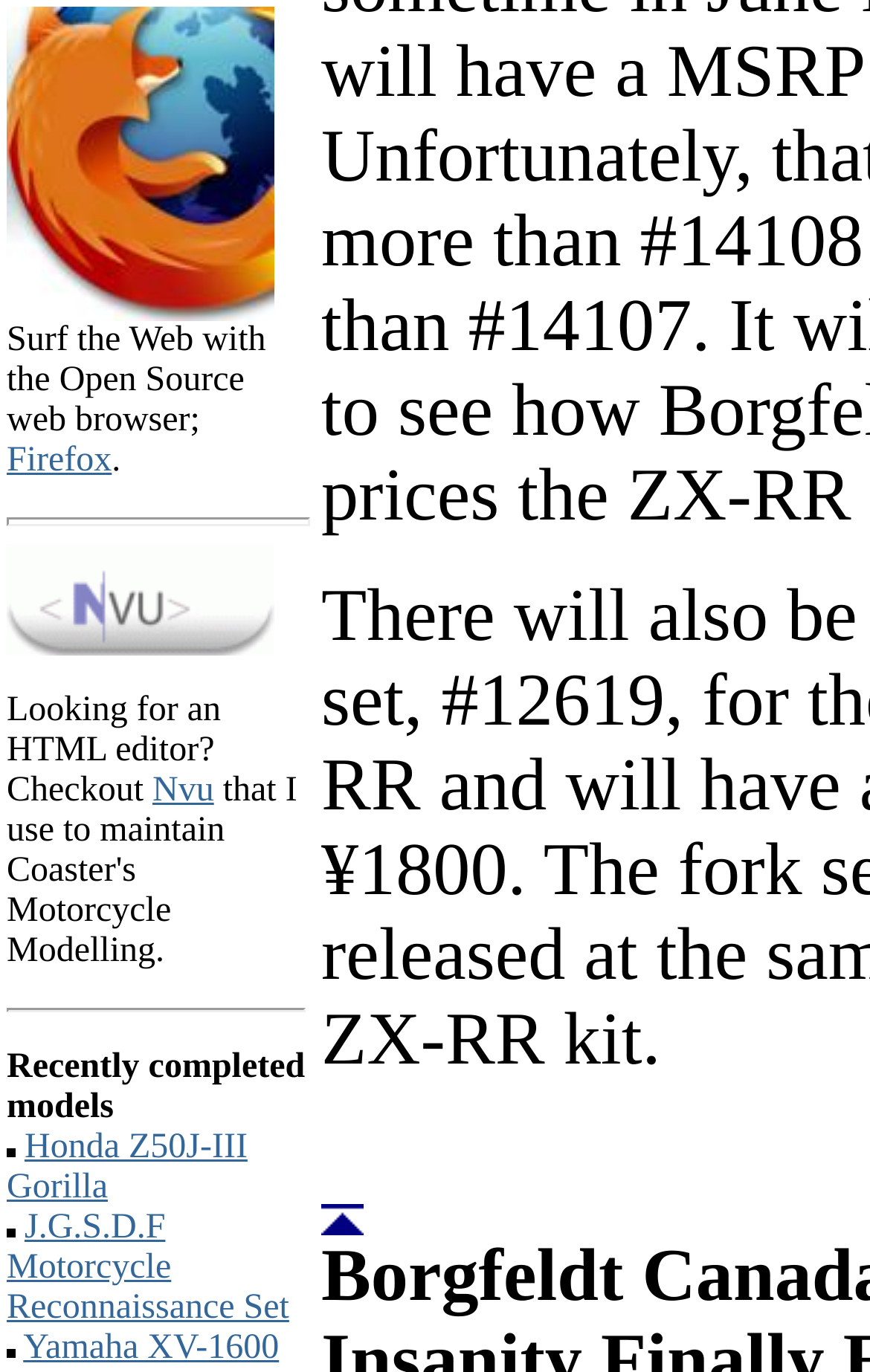Please determine the bounding box coordinates of the element to click on in order to accomplish the following task: "Check out Nvu". Ensure the coordinates are four float numbers ranging from 0 to 1, i.e., [left, top, right, bottom].

[0.175, 0.562, 0.246, 0.59]